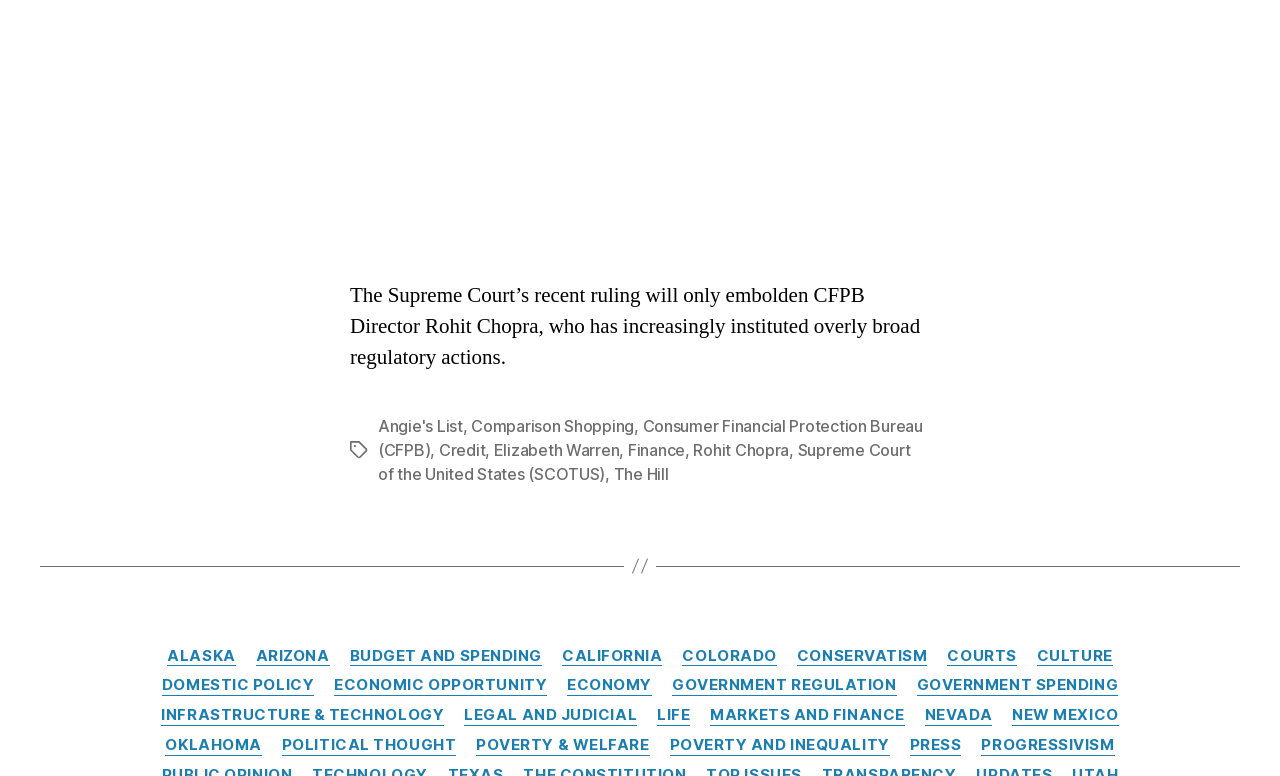Given the description of the UI element: "Alaska", predict the bounding box coordinates in the form of [left, top, right, bottom], with each value being a float between 0 and 1.

[0.138, 0.789, 0.19, 0.814]